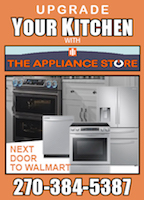Give a one-word or one-phrase response to the question:
What is the location of the store relative to Walmart?

NEXT DOOR TO WALMART